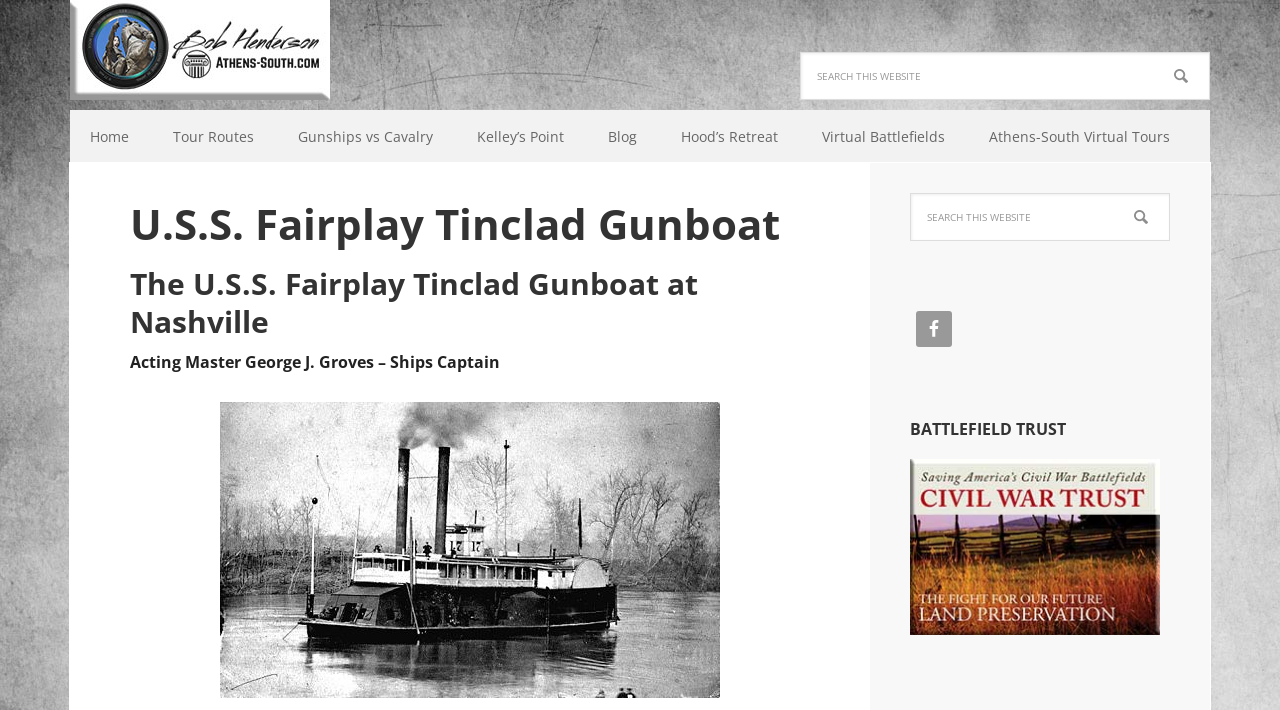Is there a search function on the webpage?
From the screenshot, supply a one-word or short-phrase answer.

Yes